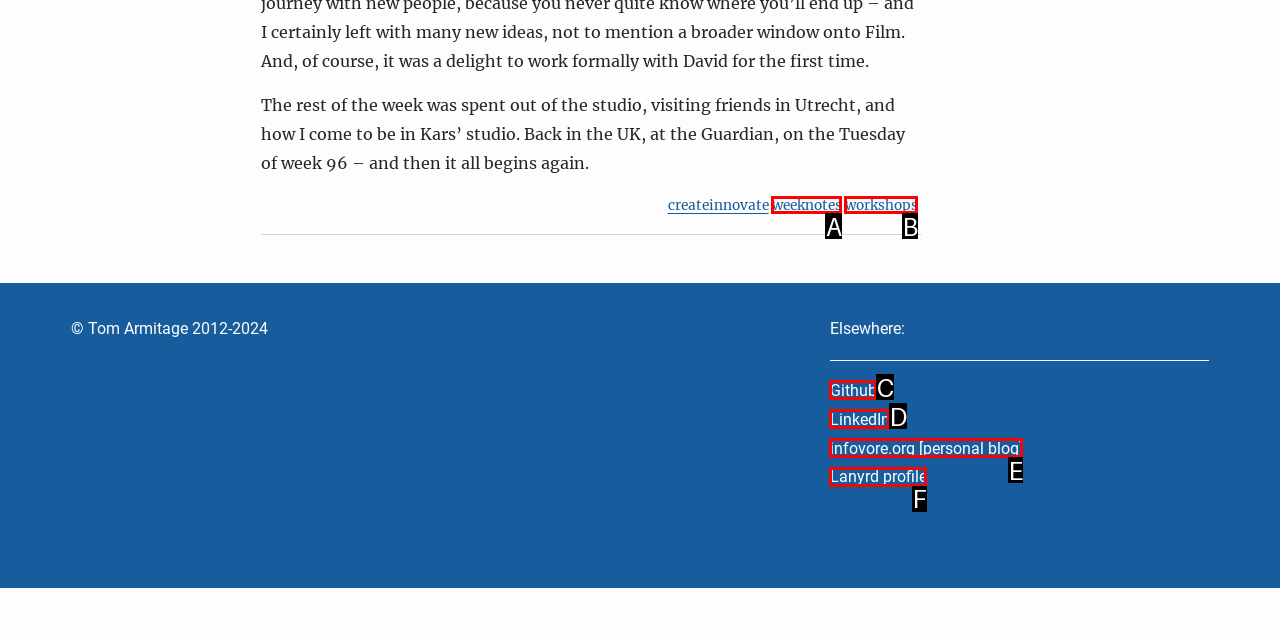Which lettered option matches the following description: 07907603848
Provide the letter of the matching option directly.

None